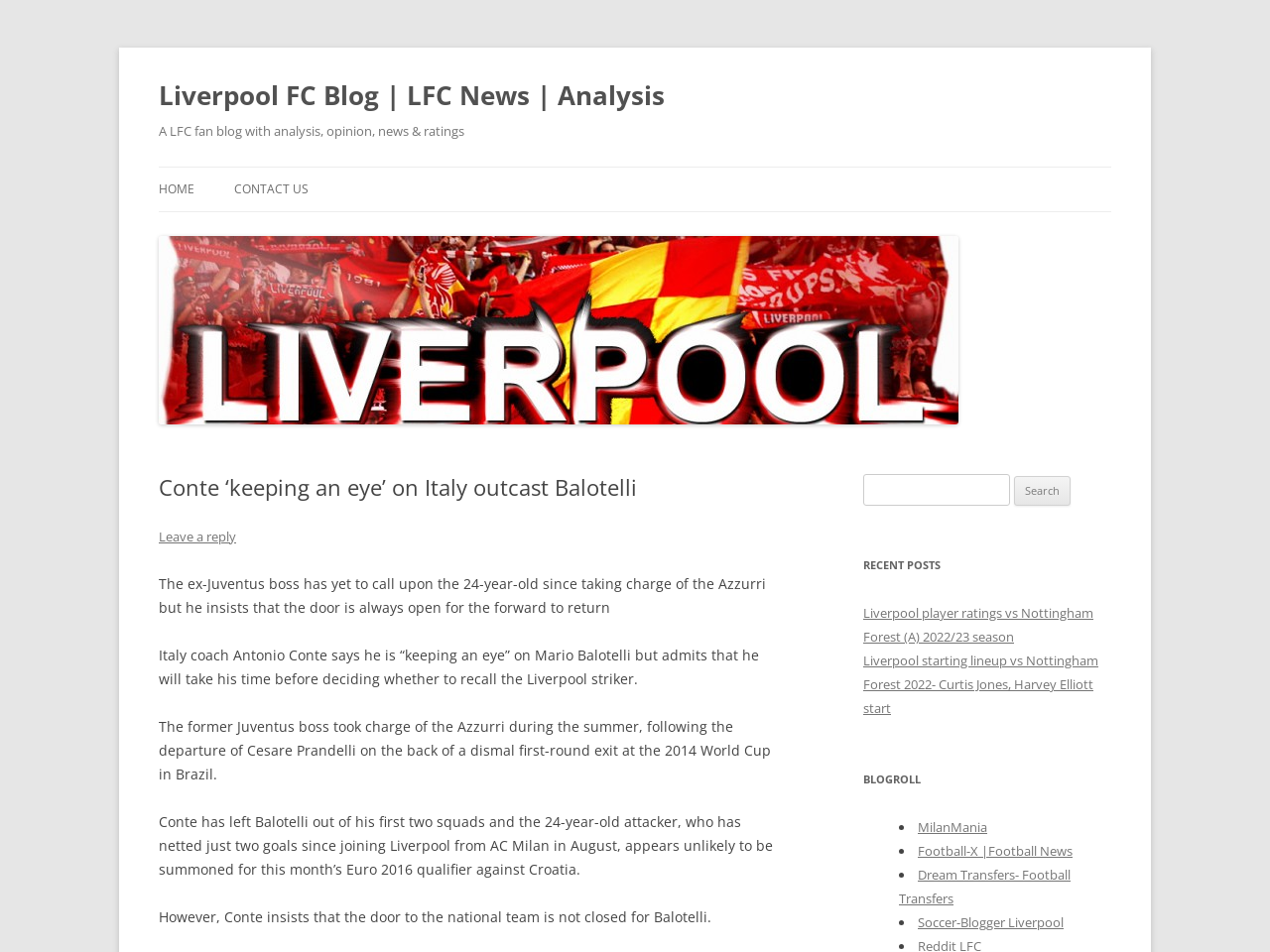Provide a single word or phrase answer to the question: 
What is the position of the football player mentioned in the article?

Striker